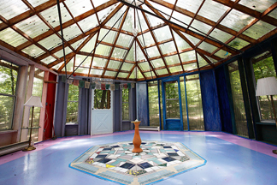Give an in-depth description of the image.

The image showcases the serene interior of the Wattle Hollow Retreat Center, located in Northwest Arkansas. The space features a beautifully designed octagonal layout with a unique glass ceiling, allowing natural light to flood the room. The floor is adorned with a colorful mosaic, creating a warm and inviting atmosphere. Surrounding the central area, windows framed by vibrant walls are dressed with natural light, providing a connection to the surrounding woodland. This tranquil environment is ideal for reflection and relaxation, embodying the retreat's focus on conscious sobriety and personal growth.